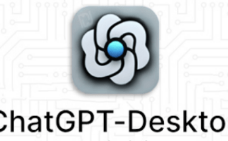What is the purpose of the desktop version of ChatGPT?
Using the visual information, reply with a single word or short phrase.

AI-driven conversations